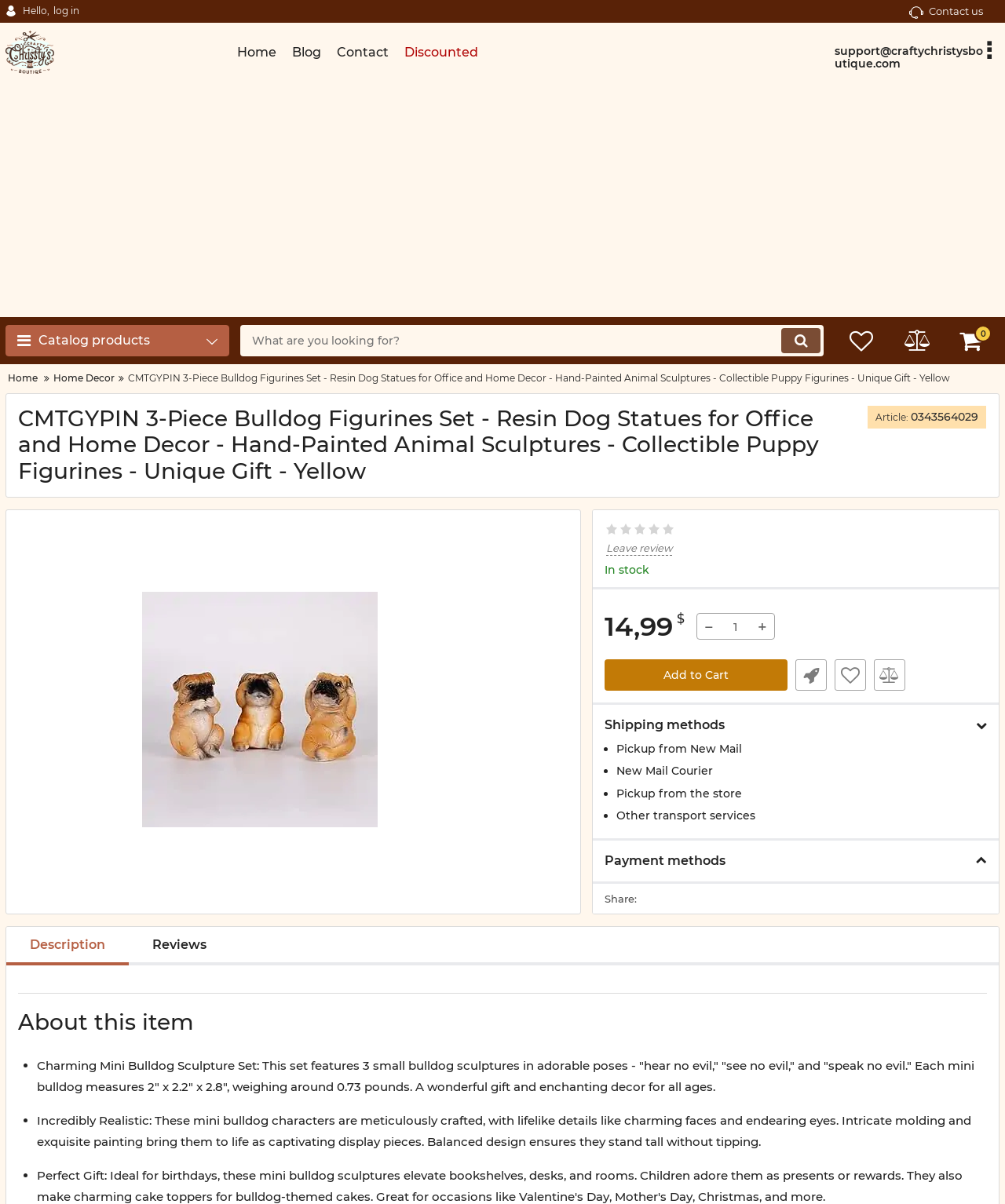Illustrate the webpage's structure and main components comprehensively.

This webpage is an e-commerce product page for a 3-piece bulldog figurine set. At the top left, there is a link to log in, accompanied by a small image. On the top right, there are links to contact the seller, visit the website's homepage, and access the blog and discounted items sections. Below these links, there is a search bar with a search button.

The main product image is displayed prominently on the page, with a heading that matches the product title. Below the image, there is a section with product details, including the article number, price, and availability. The price is listed as $14.99, and the product is in stock. There are also buttons to add the product to the cart and to leave a review.

Underneath the product details, there is a section for shipping methods, which lists four options: pickup from New Mail, New Mail Courier, pickup from the store, and other transport services. Next to this section, there is a section for payment methods.

Further down the page, there are links to the product description and reviews. A horizontal separator line divides the page, followed by a heading that reads "About this item." Below this heading, there is a list of product features, including a description of the charming mini bulldog sculpture set, its realistic design, and other details.

Throughout the page, there are various images, including the product image, icons for social media sharing, and other decorative elements. The overall layout is organized, with clear headings and concise text, making it easy to navigate and find the necessary information.